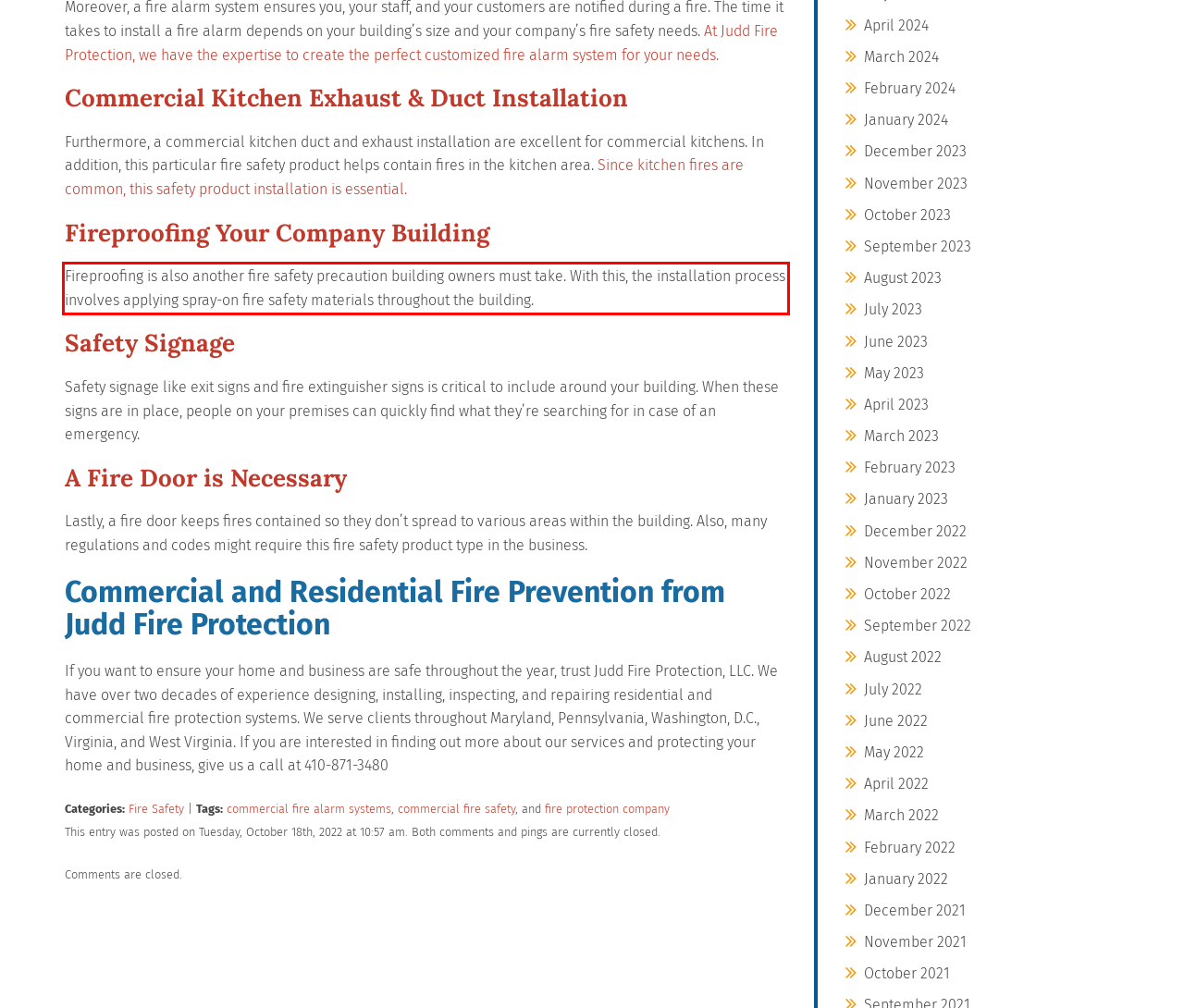Using the webpage screenshot, recognize and capture the text within the red bounding box.

Fireproofing is also another fire safety precaution building owners must take. With this, the installation process involves applying spray-on fire safety materials throughout the building.